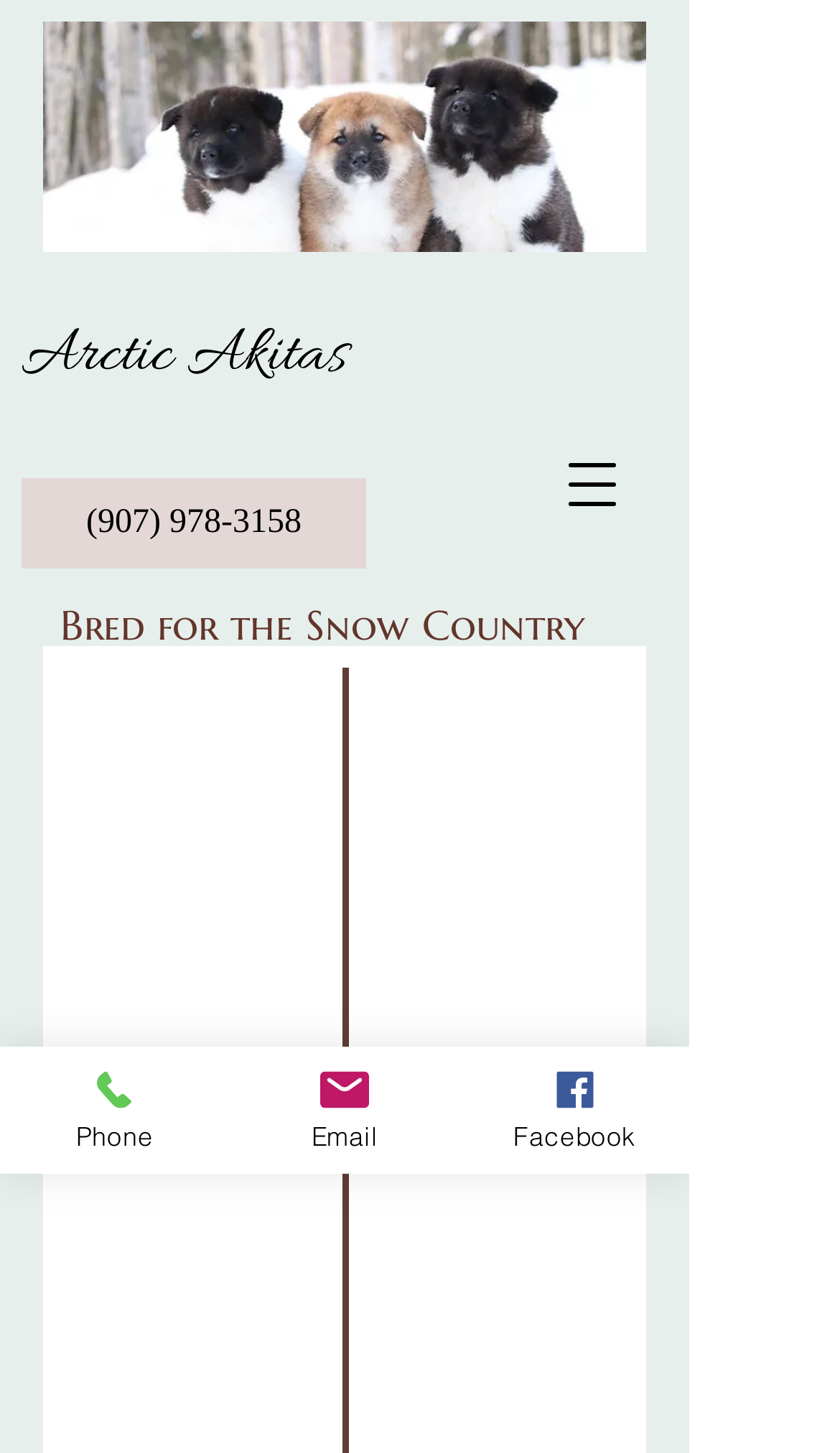Give a succinct answer to this question in a single word or phrase: 
What is the breed of dog?

Arctic Akitas